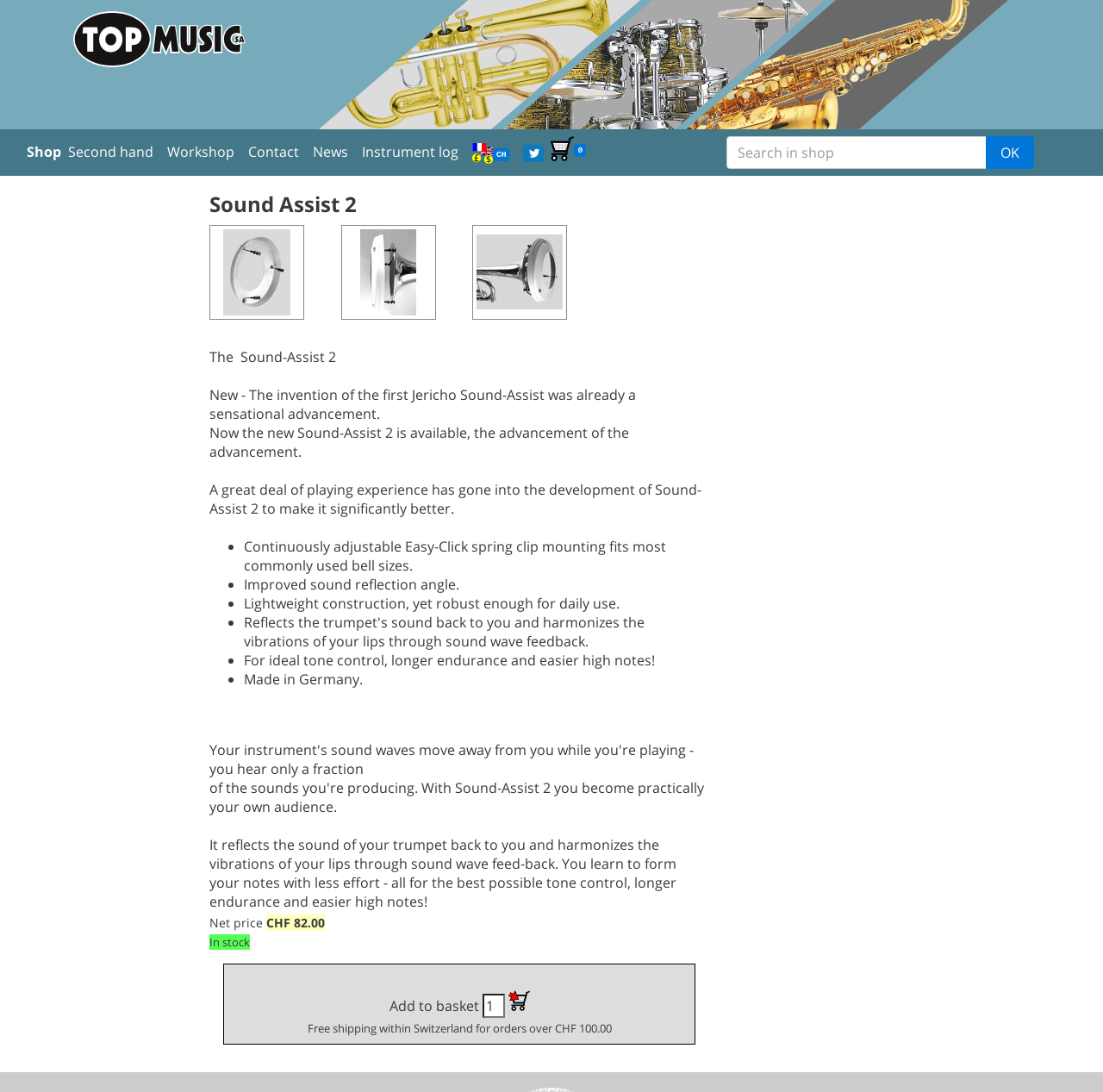Could you provide the bounding box coordinates for the portion of the screen to click to complete this instruction: "Call Anything Goes Junk Removal"?

None